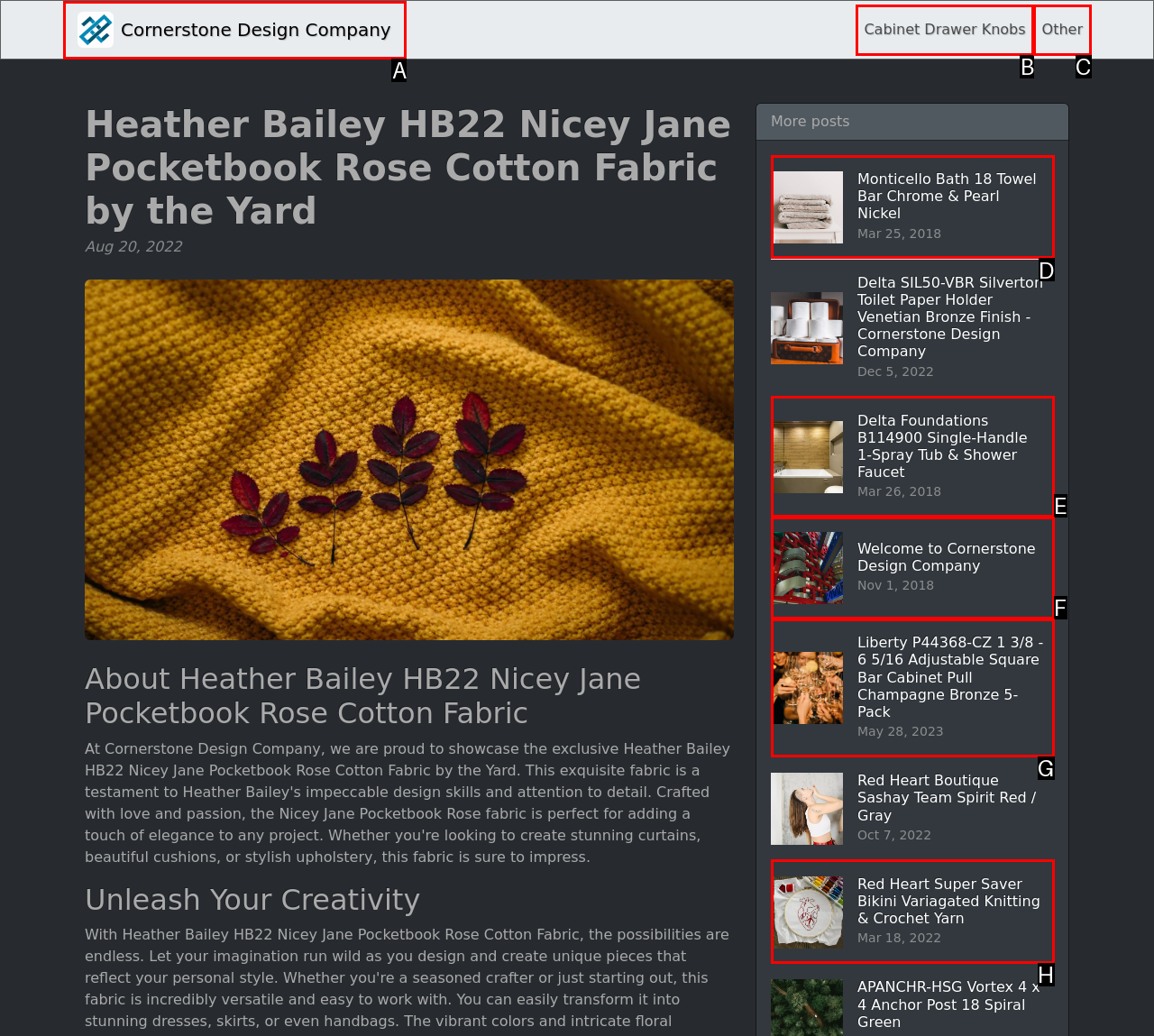Select the letter of the option that corresponds to: Cornerstone Design Company
Provide the letter from the given options.

A